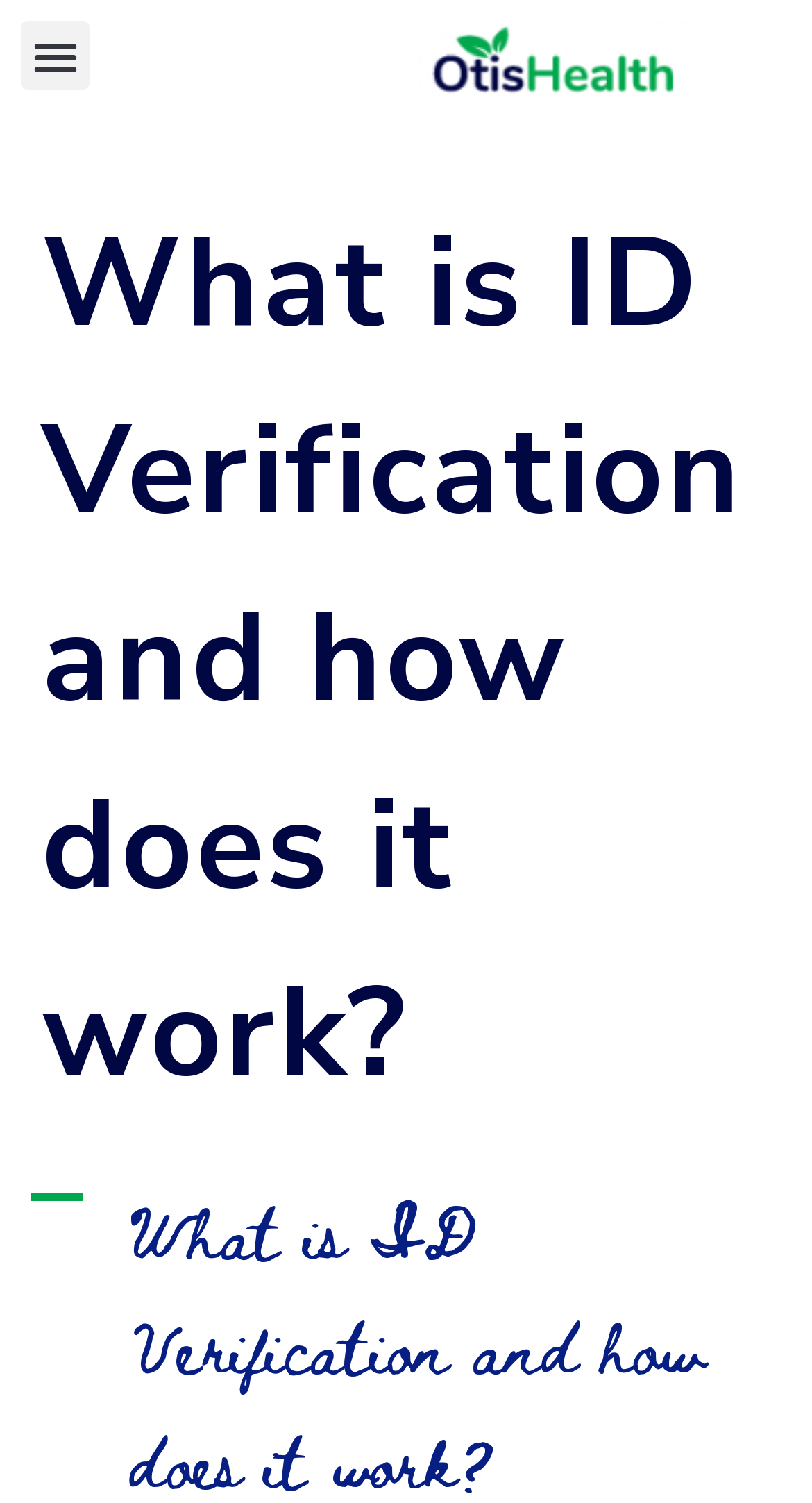What is the main title displayed on this webpage?

What is ID Verification and how does it work?